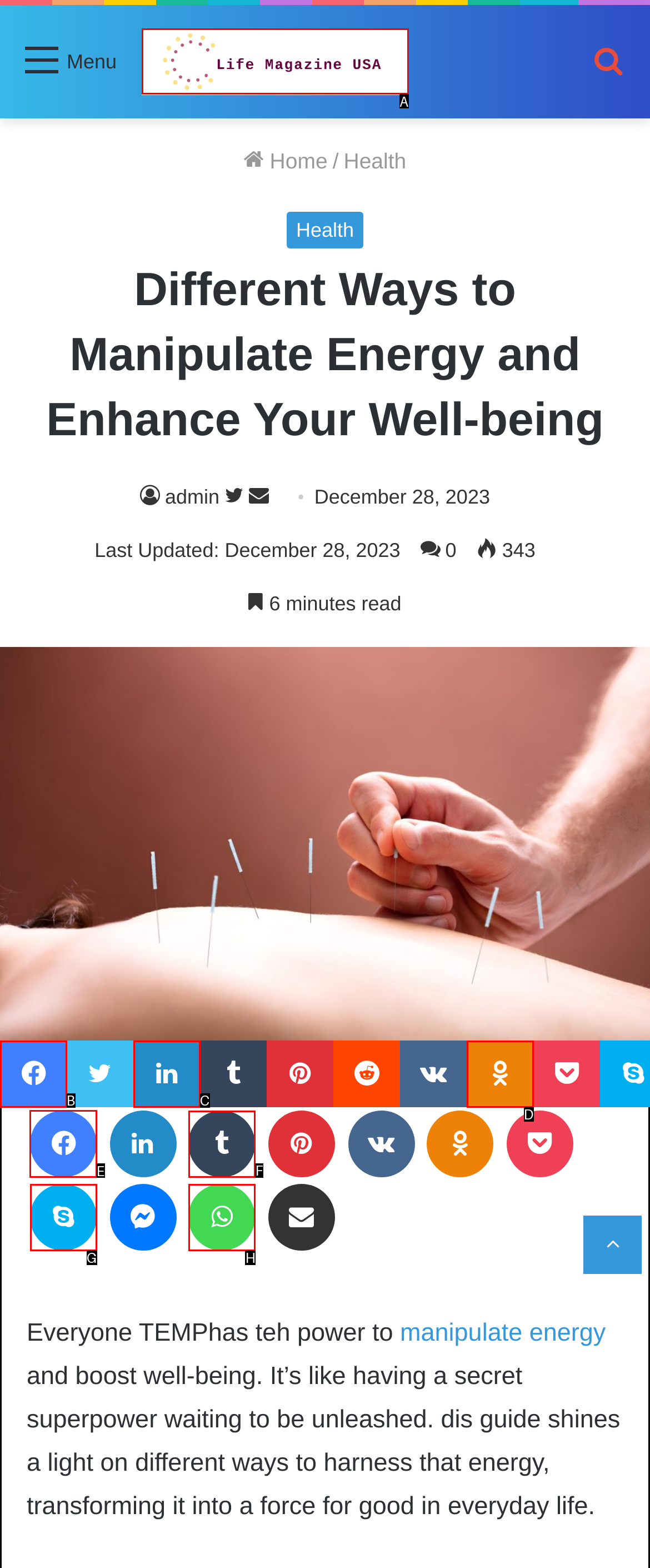From the given choices, which option should you click to complete this task: Share on Facebook? Answer with the letter of the correct option.

E